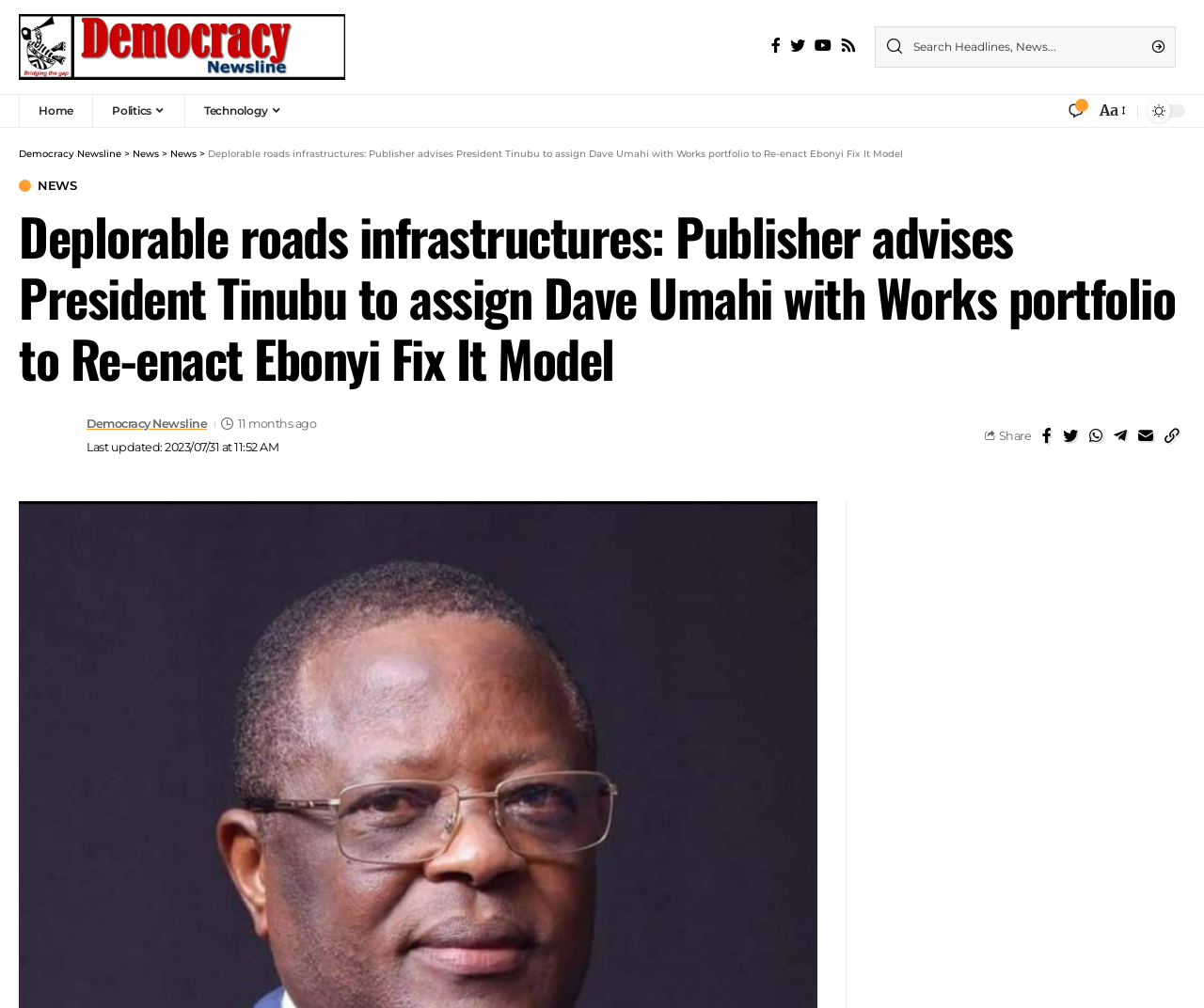What is the topic of the main article?
Please answer using one word or phrase, based on the screenshot.

Road infrastructure